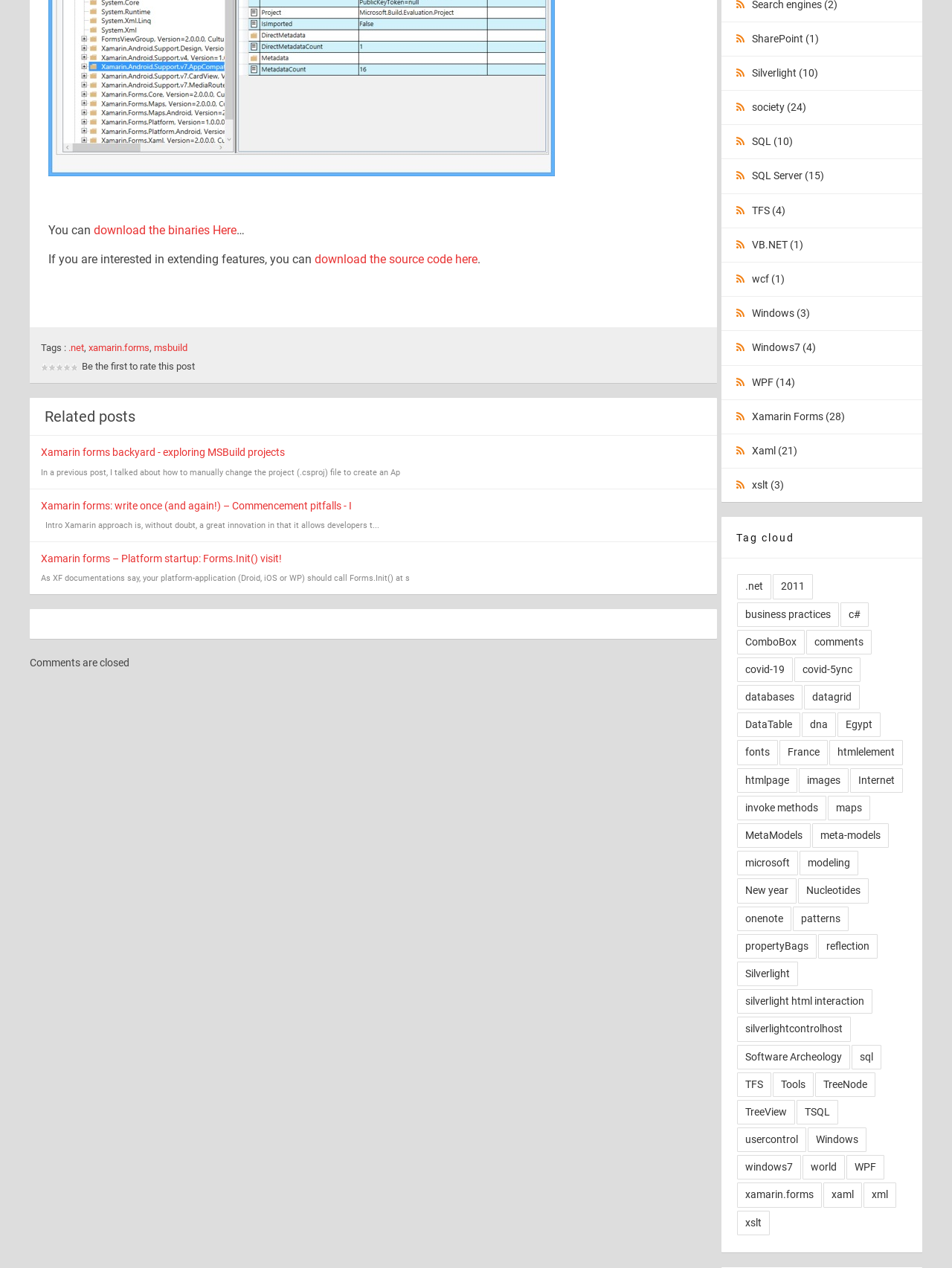Please identify the bounding box coordinates of the clickable area that will fulfill the following instruction: "rate this post". The coordinates should be in the format of four float numbers between 0 and 1, i.e., [left, top, right, bottom].

[0.043, 0.287, 0.082, 0.302]